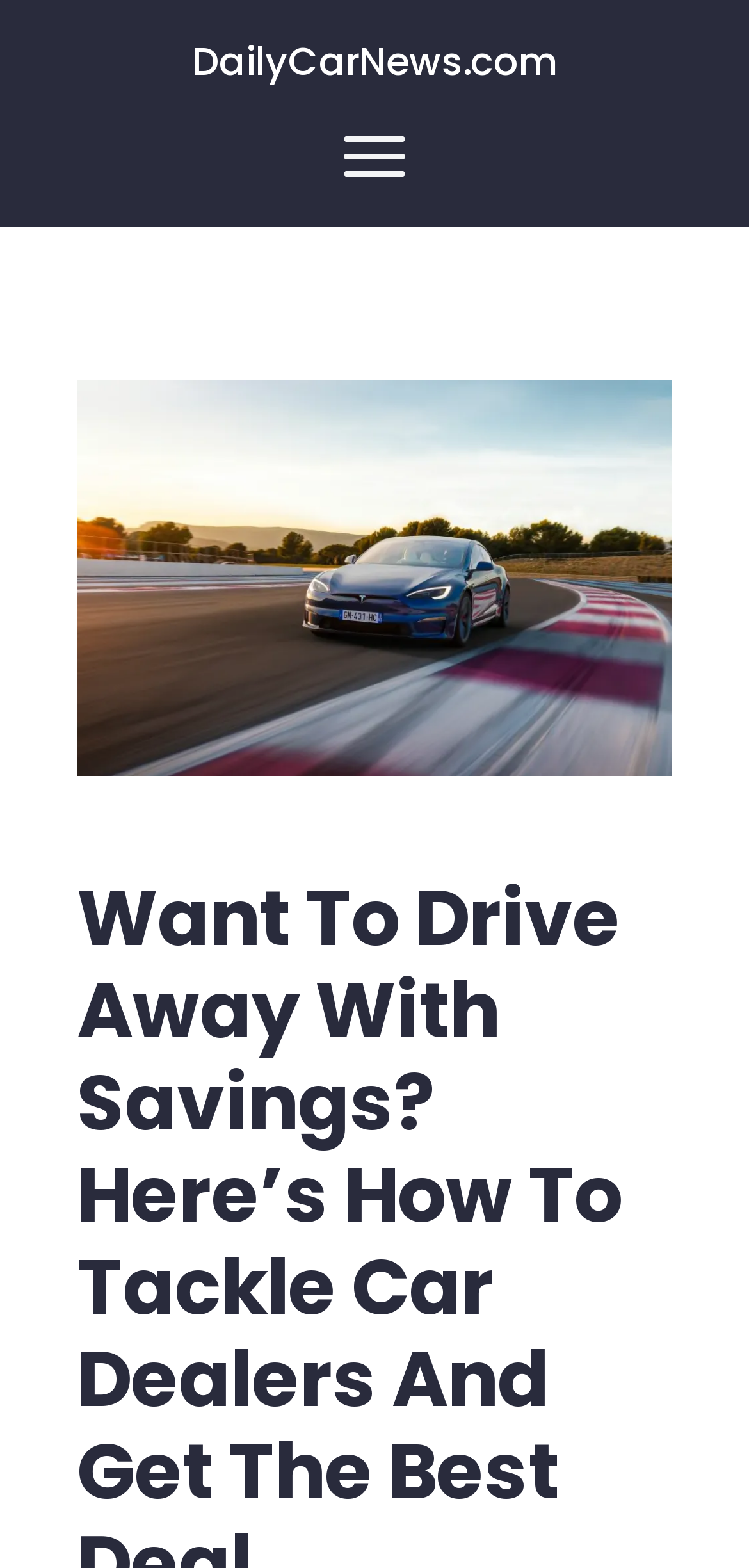Using the provided element description: "DailyCarNews.com", identify the bounding box coordinates. The coordinates should be four floats between 0 and 1 in the order [left, top, right, bottom].

[0.256, 0.024, 0.744, 0.056]